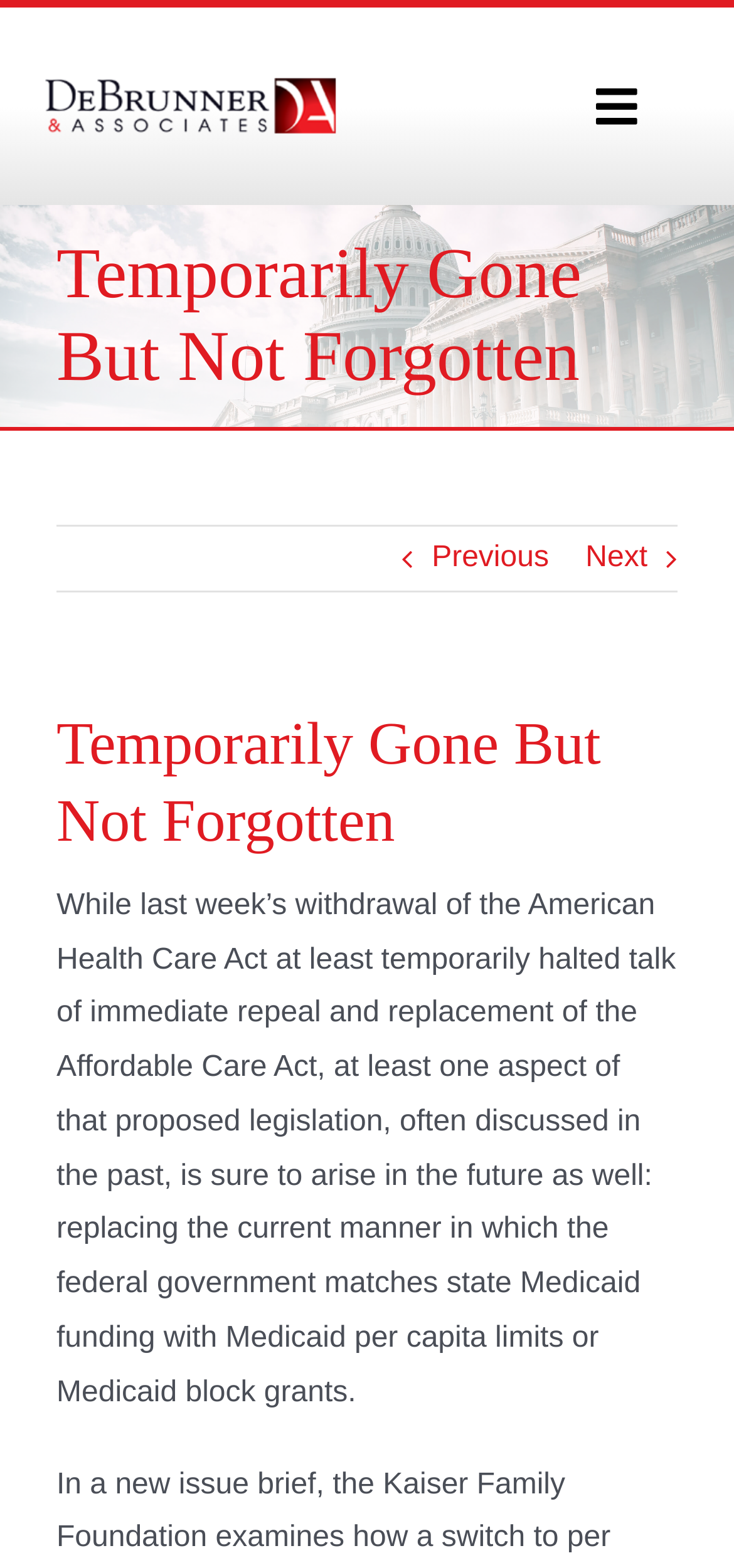Find the bounding box coordinates of the element to click in order to complete this instruction: "browse SAFETY SERVICES". The bounding box coordinates must be four float numbers between 0 and 1, denoted as [left, top, right, bottom].

None